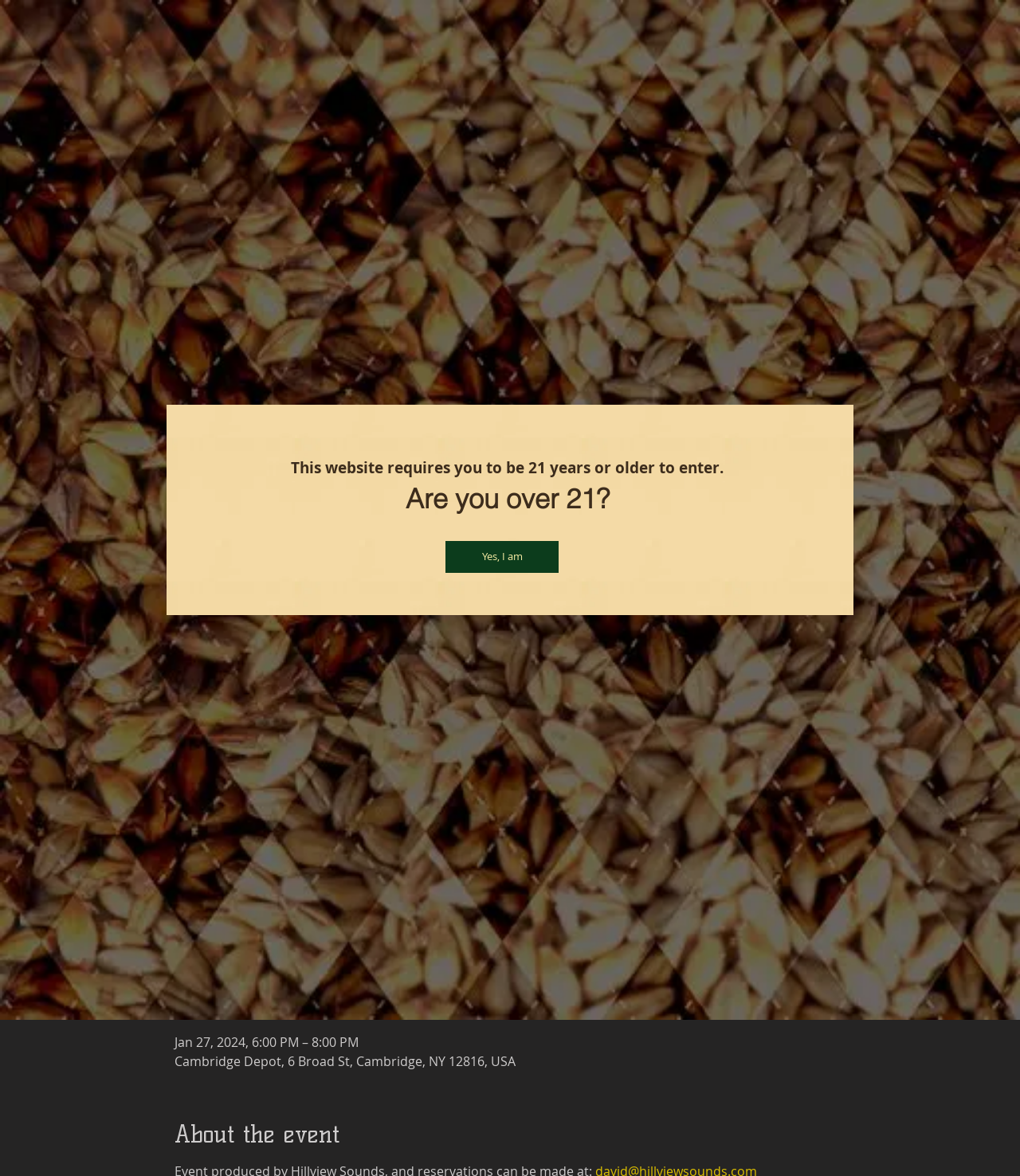Please determine the bounding box coordinates, formatted as (top-left x, top-left y, bottom-right x, bottom-right y), with all values as floating point numbers between 0 and 1. Identify the bounding box of the region described as: On Tap

[0.284, 0.237, 0.364, 0.278]